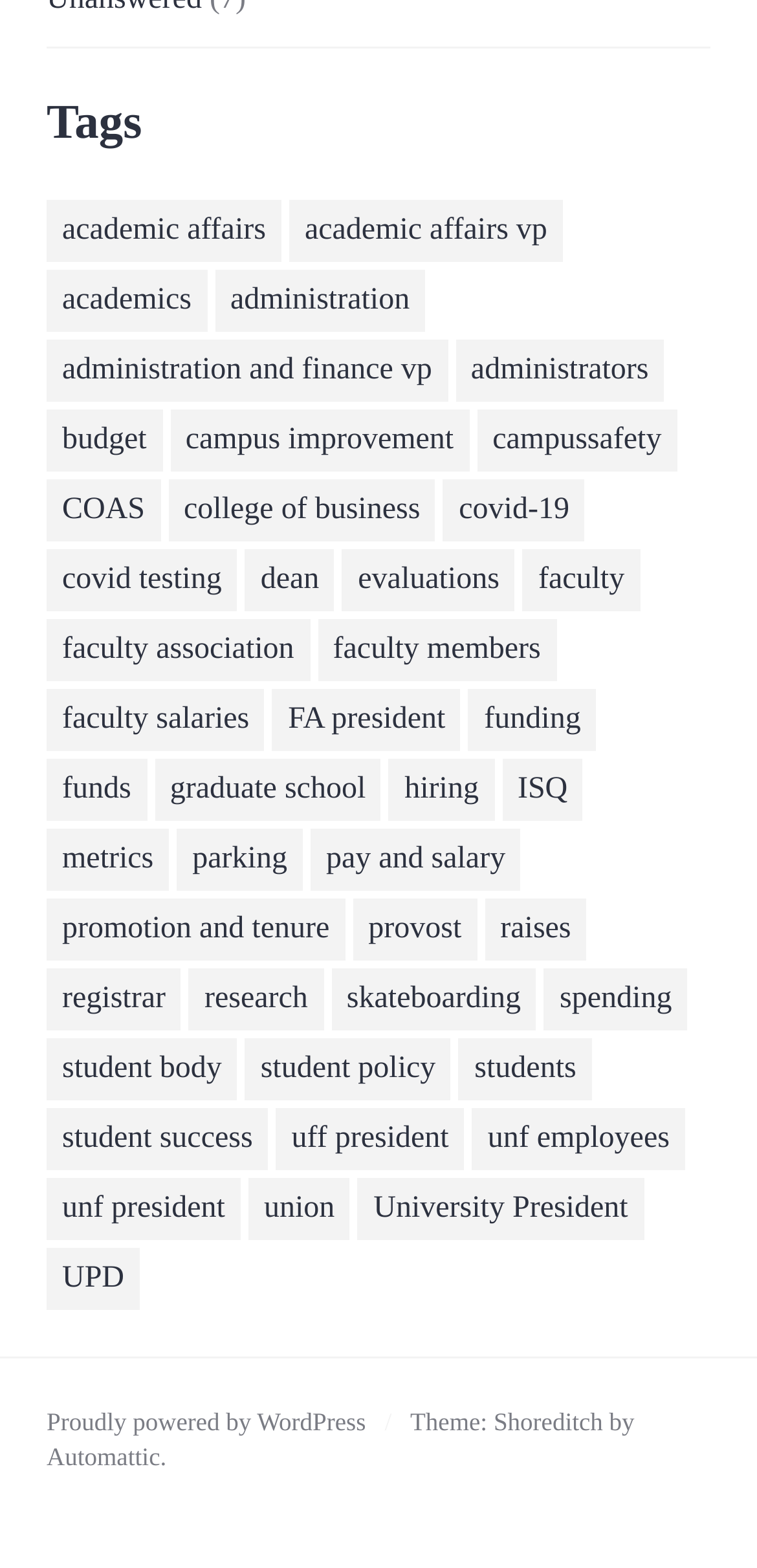Is there a link related to COVID-19 on the webpage?
Give a one-word or short phrase answer based on the image.

yes